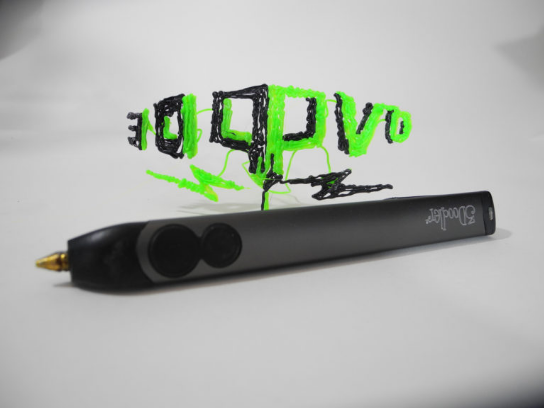What is the color of the 3D structure behind the pen?
Carefully examine the image and provide a detailed answer to the question.

The question asks about the color of the 3D structure behind the pen. Upon examining the image, it is clear that the vibrant 3D structure has a green color, which demonstrates the creative potential of 3D printing pens.